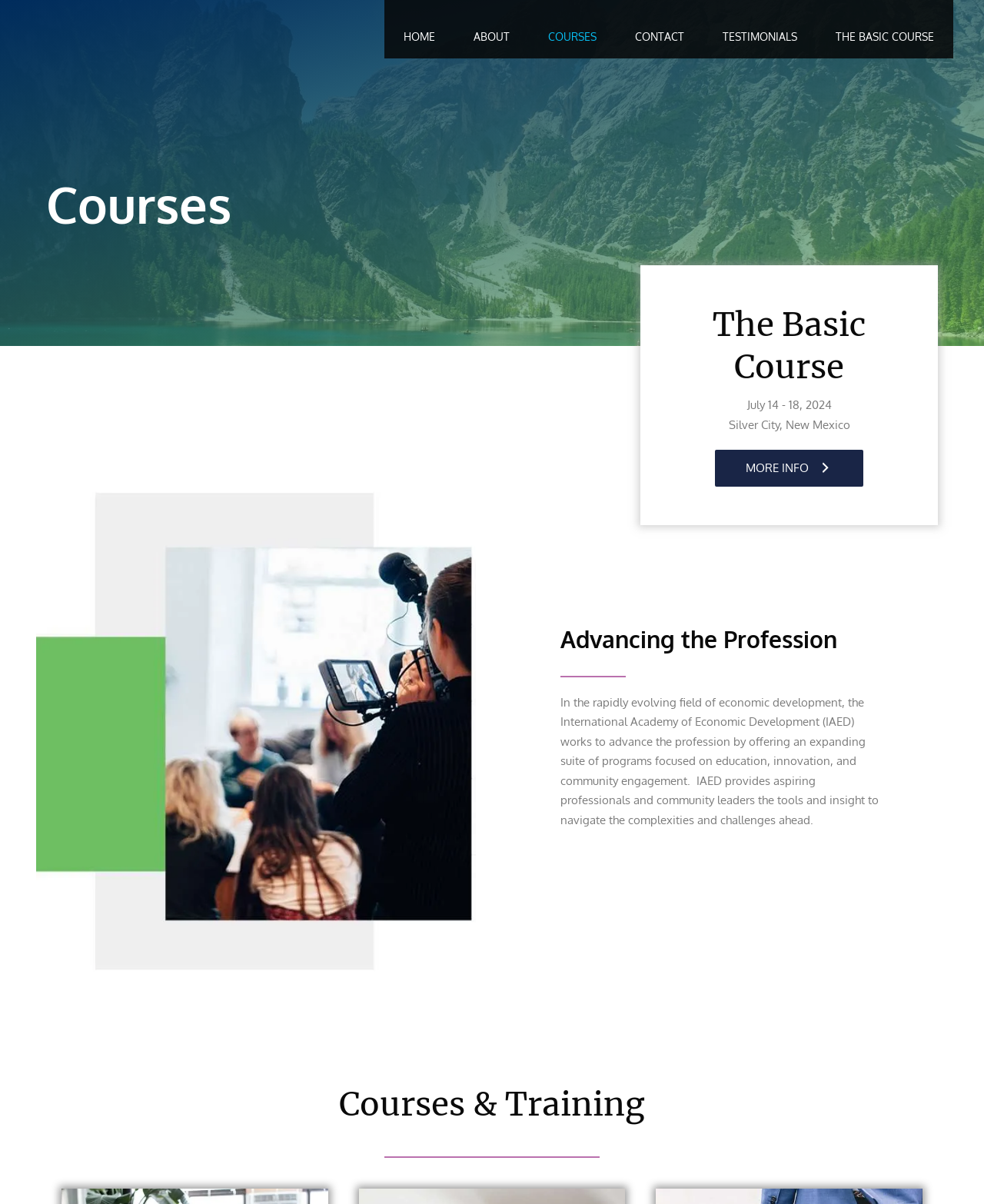What is the name of the section below the main content?
Could you give a comprehensive explanation in response to this question?

I found the answer by looking at the heading element with the text 'Courses & Training' which is located at the bottom of the webpage.